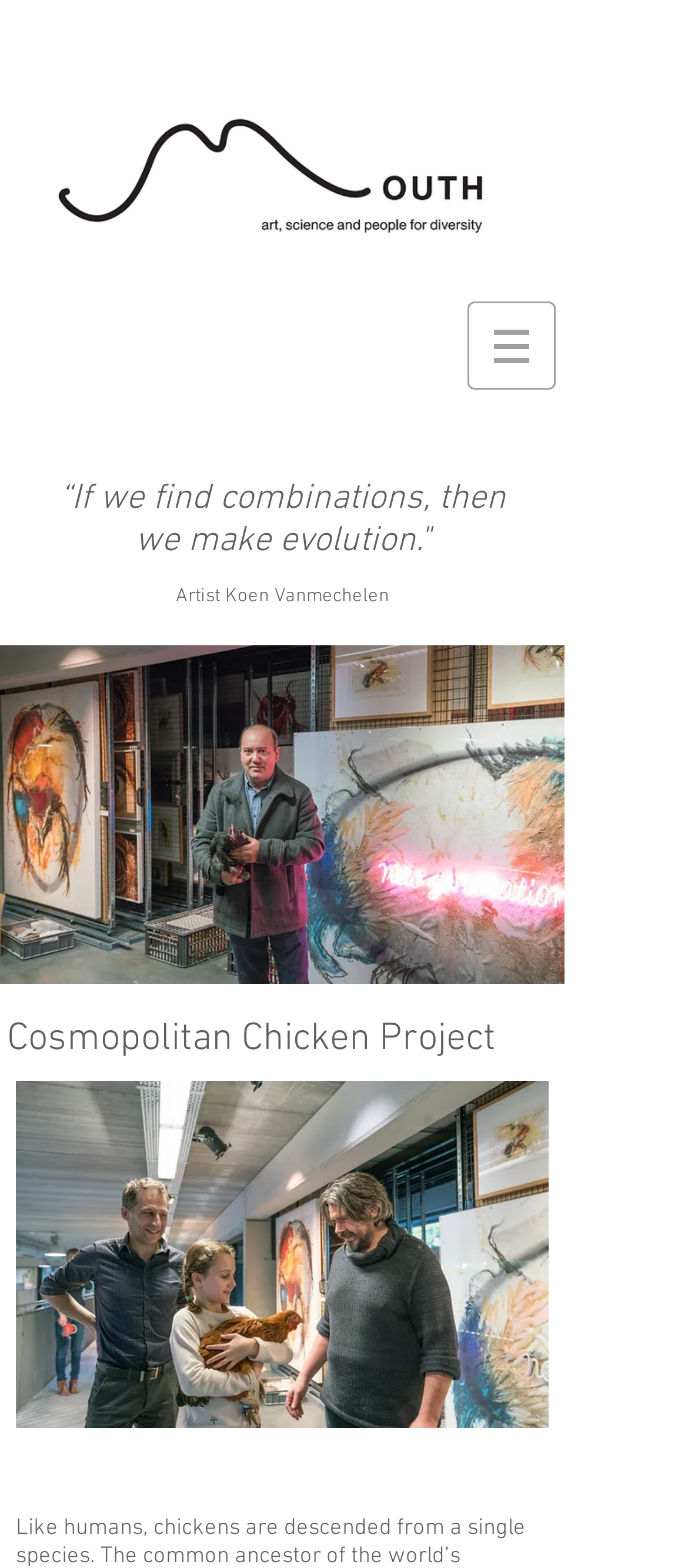Answer succinctly with a single word or phrase:
What type of element is present at the top-right corner of the webpage?

Button